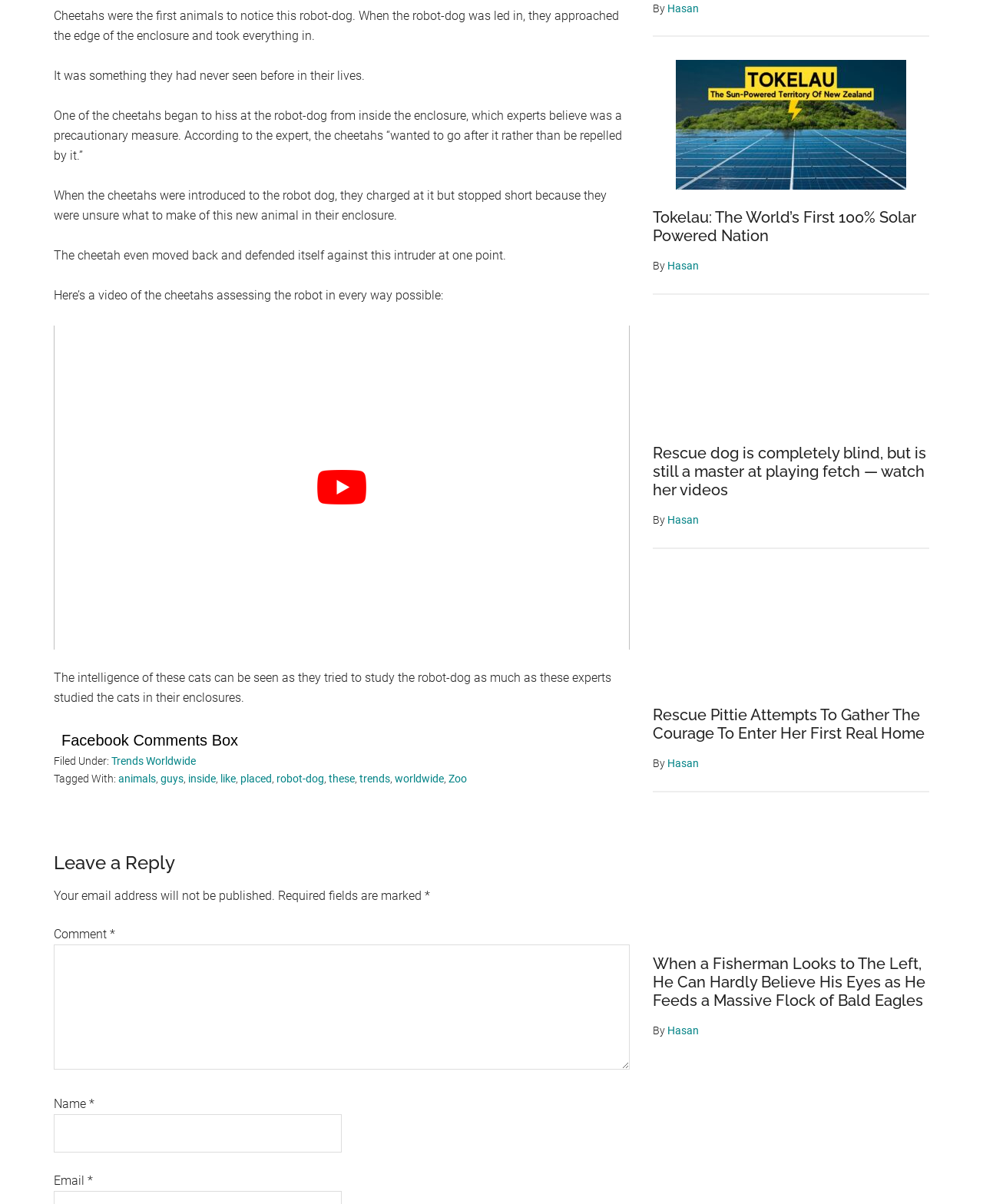Look at the image and answer the question in detail:
What is the author's name?

The author's name is mentioned at the bottom of the article, next to the 'By' label.